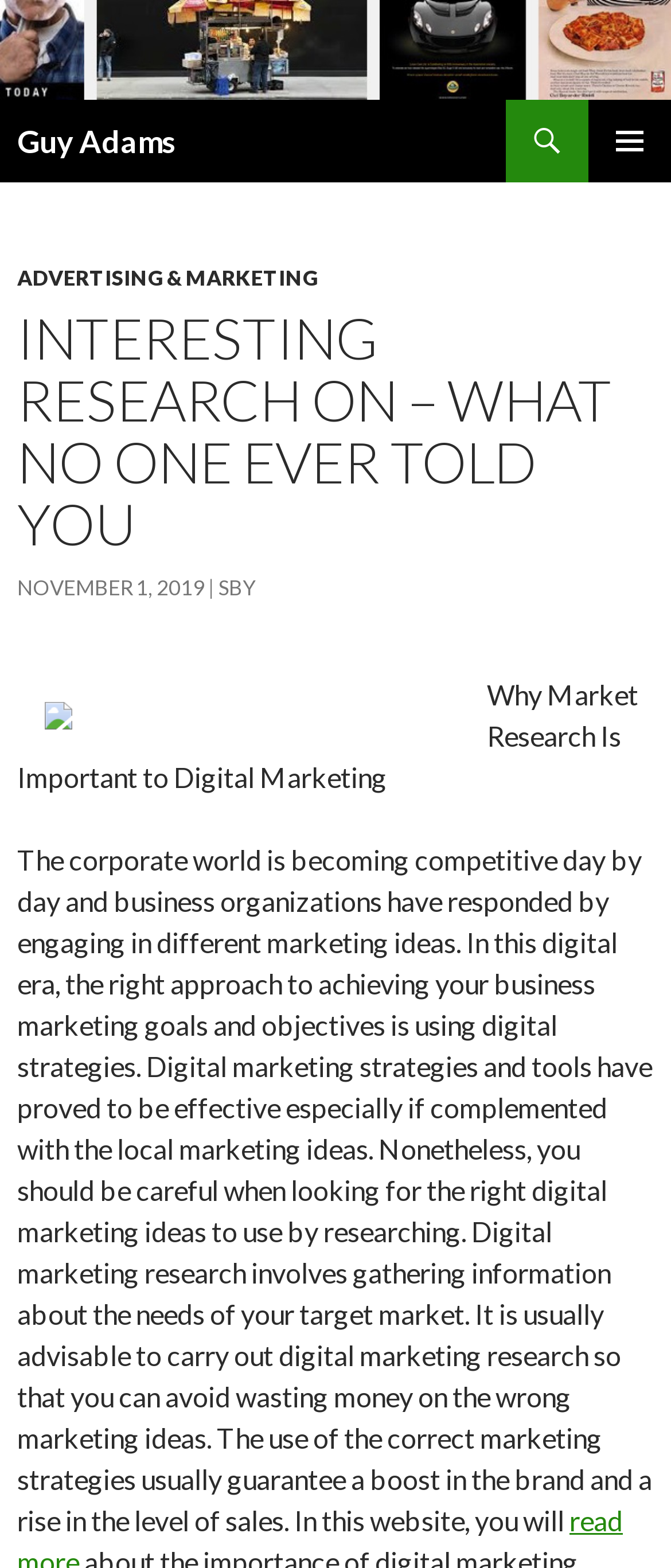Answer in one word or a short phrase: 
What is the purpose of digital marketing research?

To avoid wasting money on wrong marketing ideas